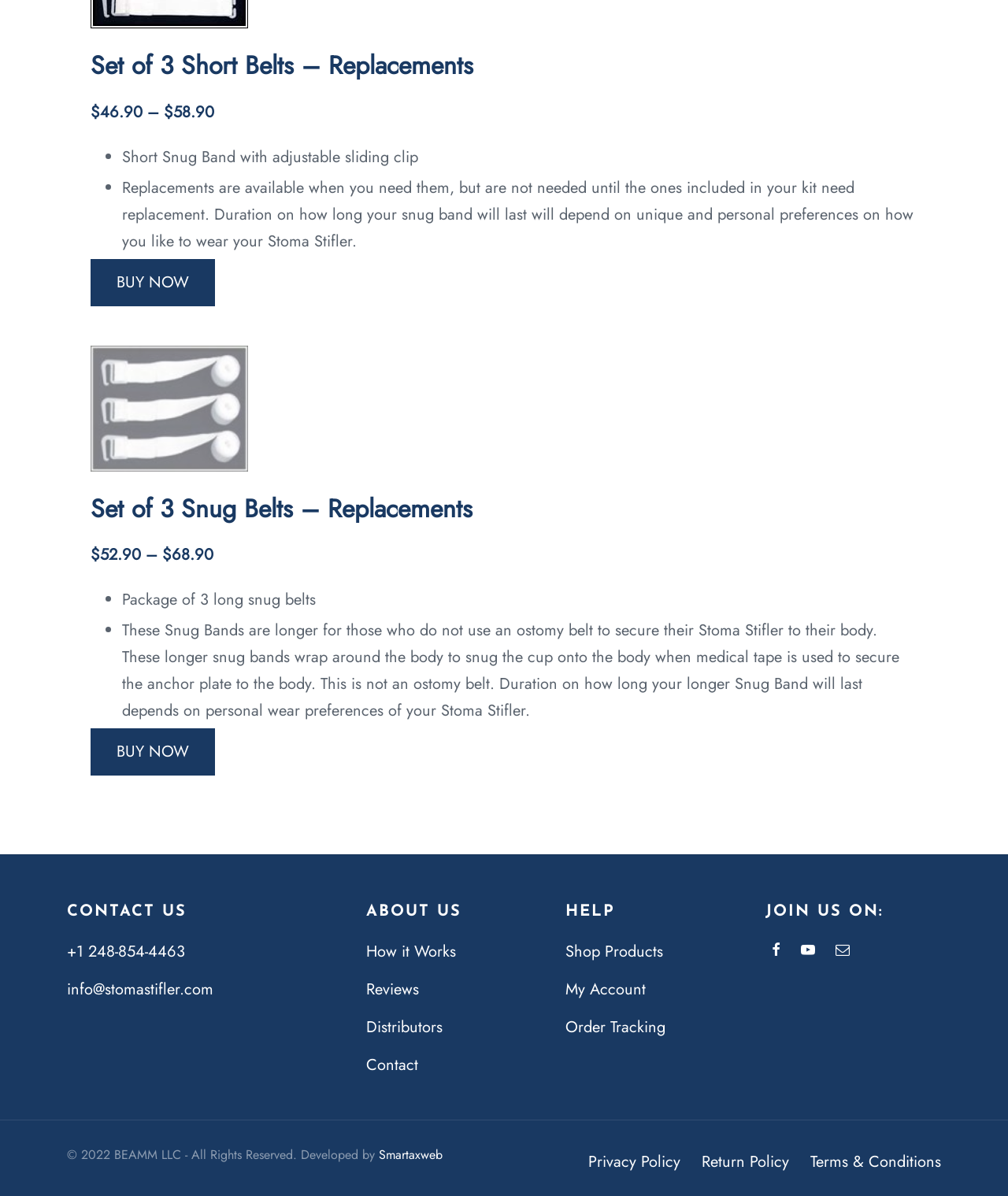What are the available social media platforms?
Please answer the question with as much detail and depth as you can.

The available social media platforms can be found in the section with the heading 'JOIN US ON:'. There are three links with icons representing different social media platforms.